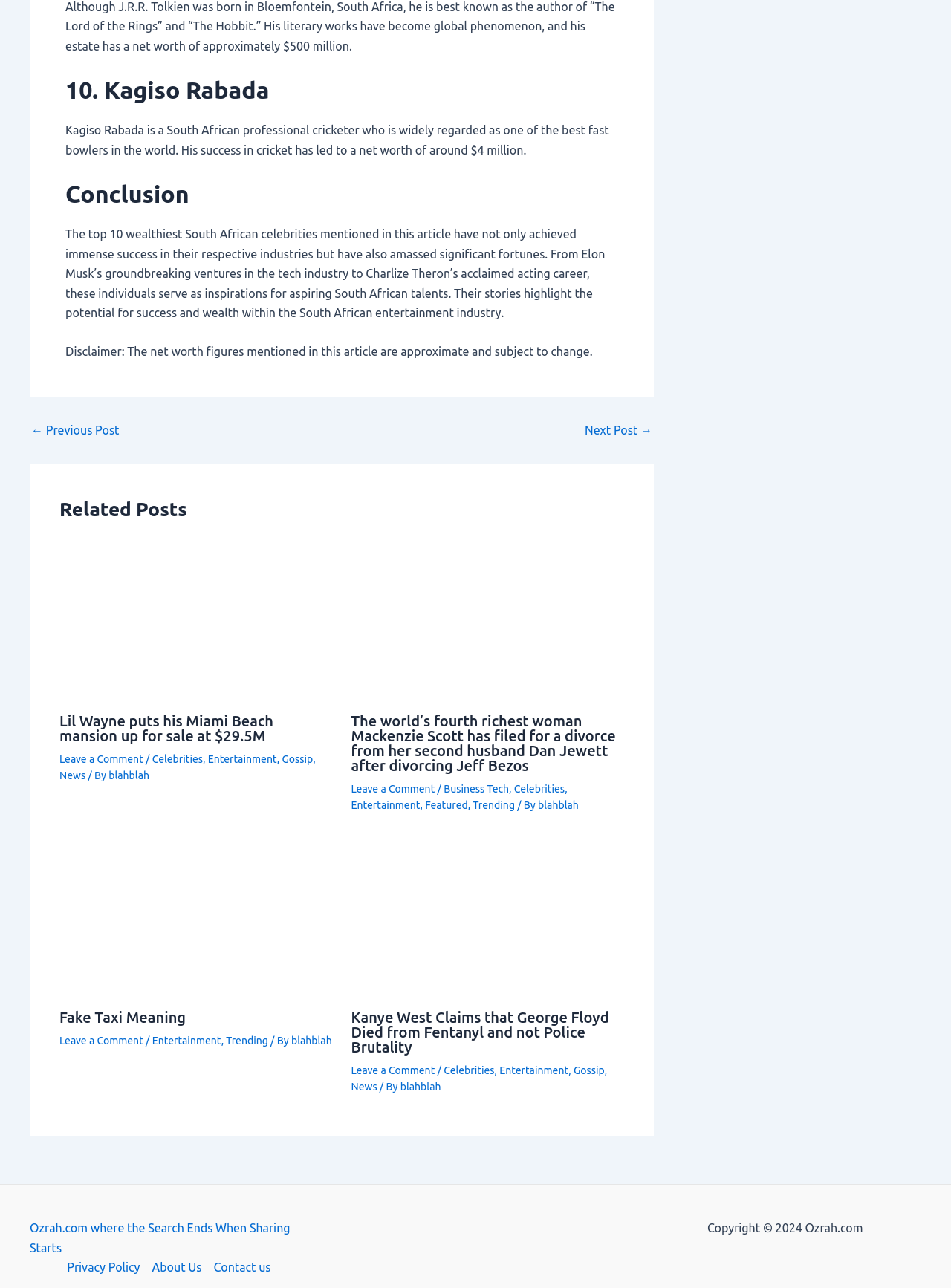Please find the bounding box for the following UI element description. Provide the coordinates in (top-left x, top-left y, bottom-right x, bottom-right y) format, with values between 0 and 1: About Us

[0.154, 0.976, 0.218, 0.992]